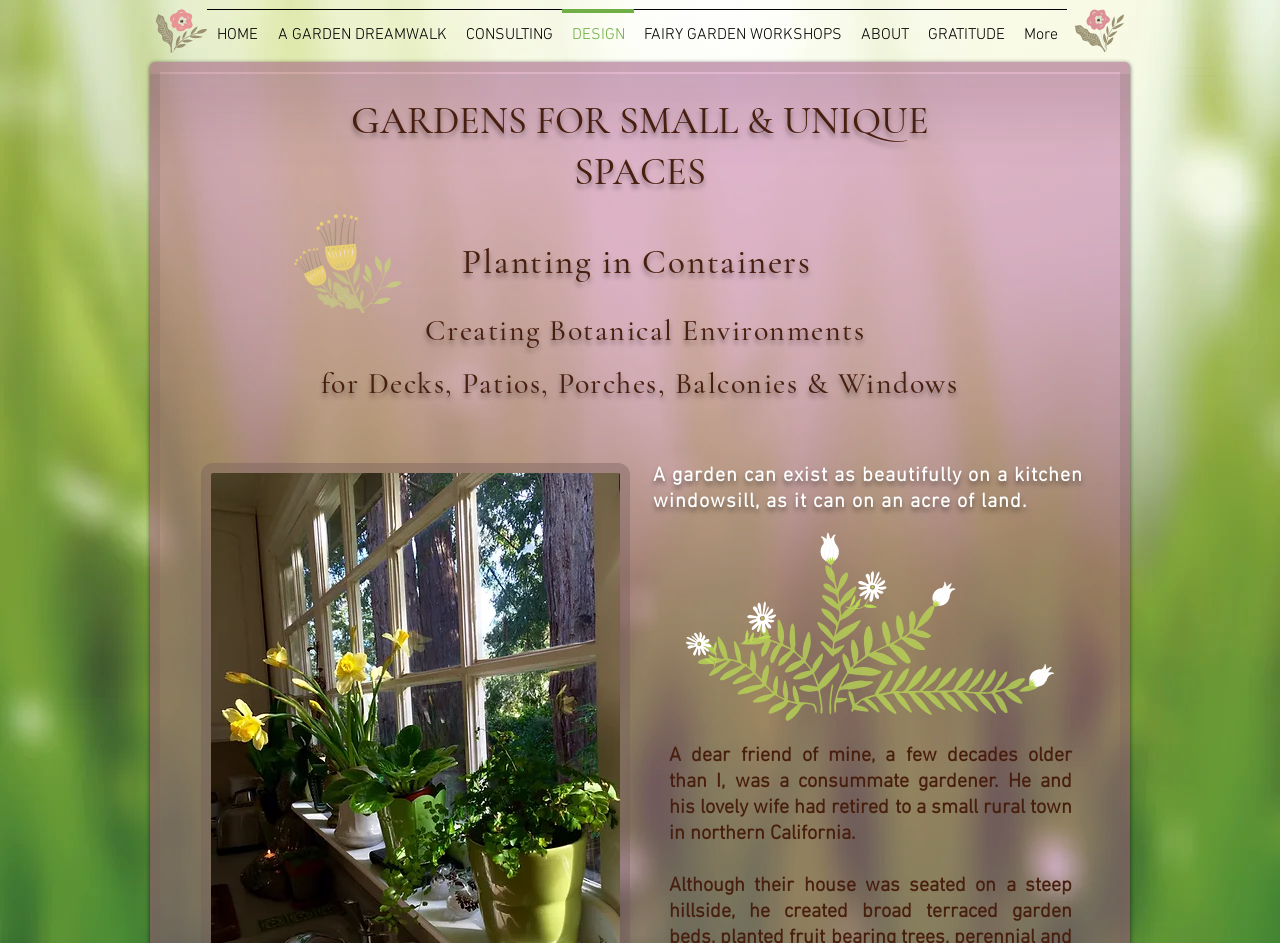Provide the bounding box coordinates in the format (top-left x, top-left y, bottom-right x, bottom-right y). All values are floating point numbers between 0 and 1. Determine the bounding box coordinate of the UI element described as: A GARDEN DREAMWALK

[0.209, 0.01, 0.356, 0.047]